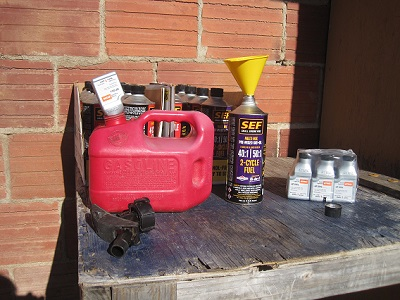Describe the scene in the image with detailed observations.

The image showcases a setup for refueling that includes a red plastic gasoline canister labeled "GASOLINE" positioned prominently on a wooden surface. Next to the canister is a yellow funnel, which is used for pouring fuel efficiently while minimizing spills. To the right, there is a can of SEF 2-cycle fuel, clearly marked for its specific purpose. Adjacent to this are several smaller containers, likely additional fuel or oil supplies necessary for operating equipment. The backdrop features a brick wall, adding an earthy, rustic feel to the overall scene. This arrangement appears to be part of a methodical process for refueling and maintaining equipment, emphasizing convenience and efficiency in handling gasoline and oil.